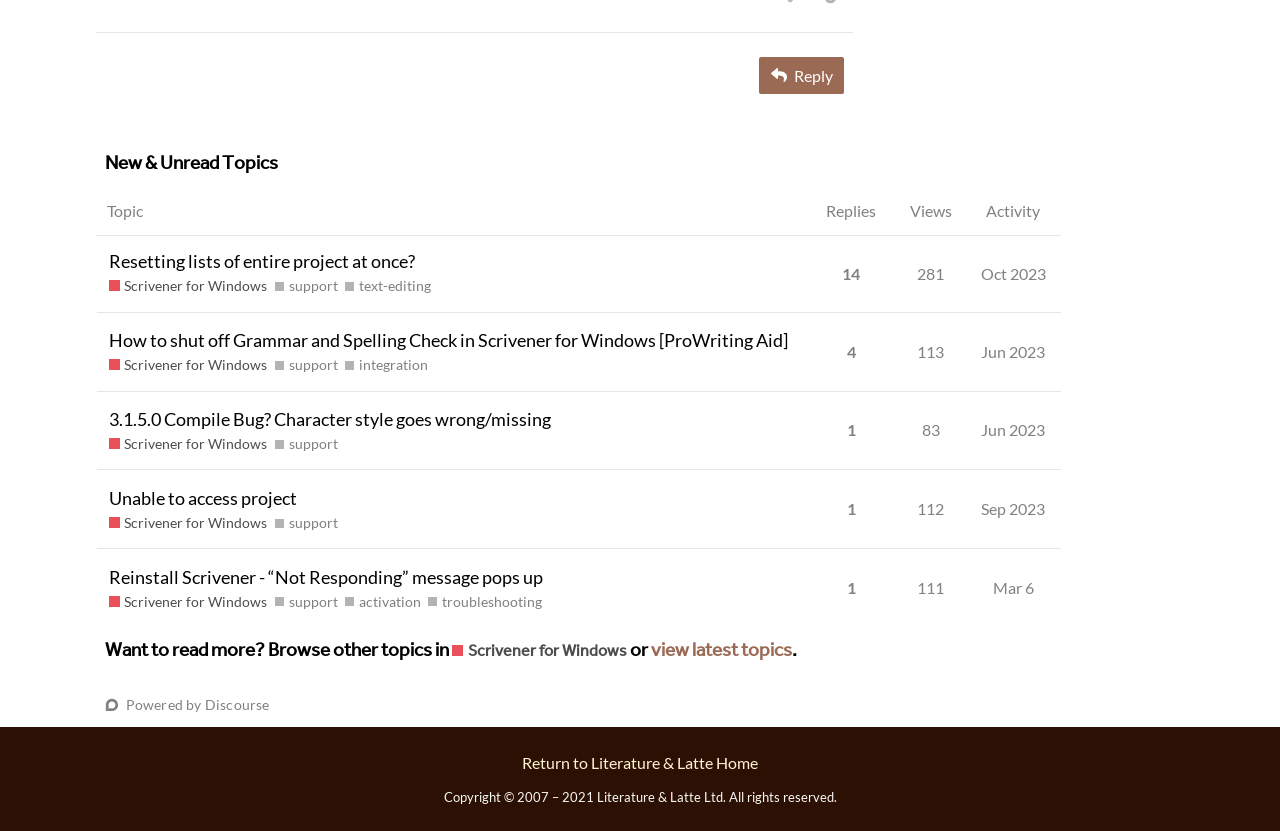Mark the bounding box of the element that matches the following description: "So. Cal. Inter-County Transfer Protocol".

None